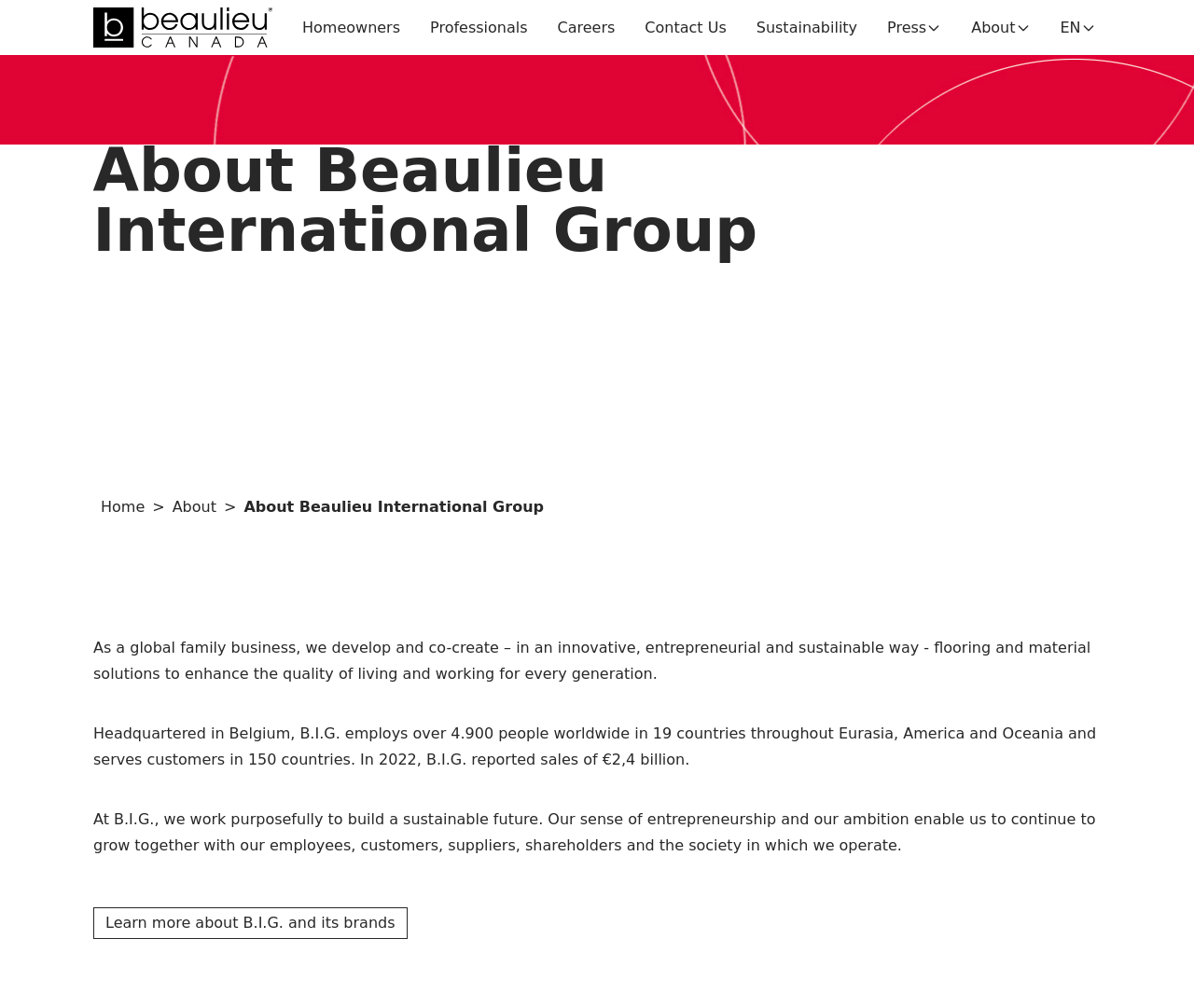Please provide a detailed answer to the question below by examining the image:
How many countries does B.I.G. serve?

I found this information by reading the static text on the webpage, which states 'Headquartered in Belgium, B.I.G. employs over 4.900 people worldwide in 19 countries throughout Eurasia, America and Oceania and serves customers in 150 countries.'.